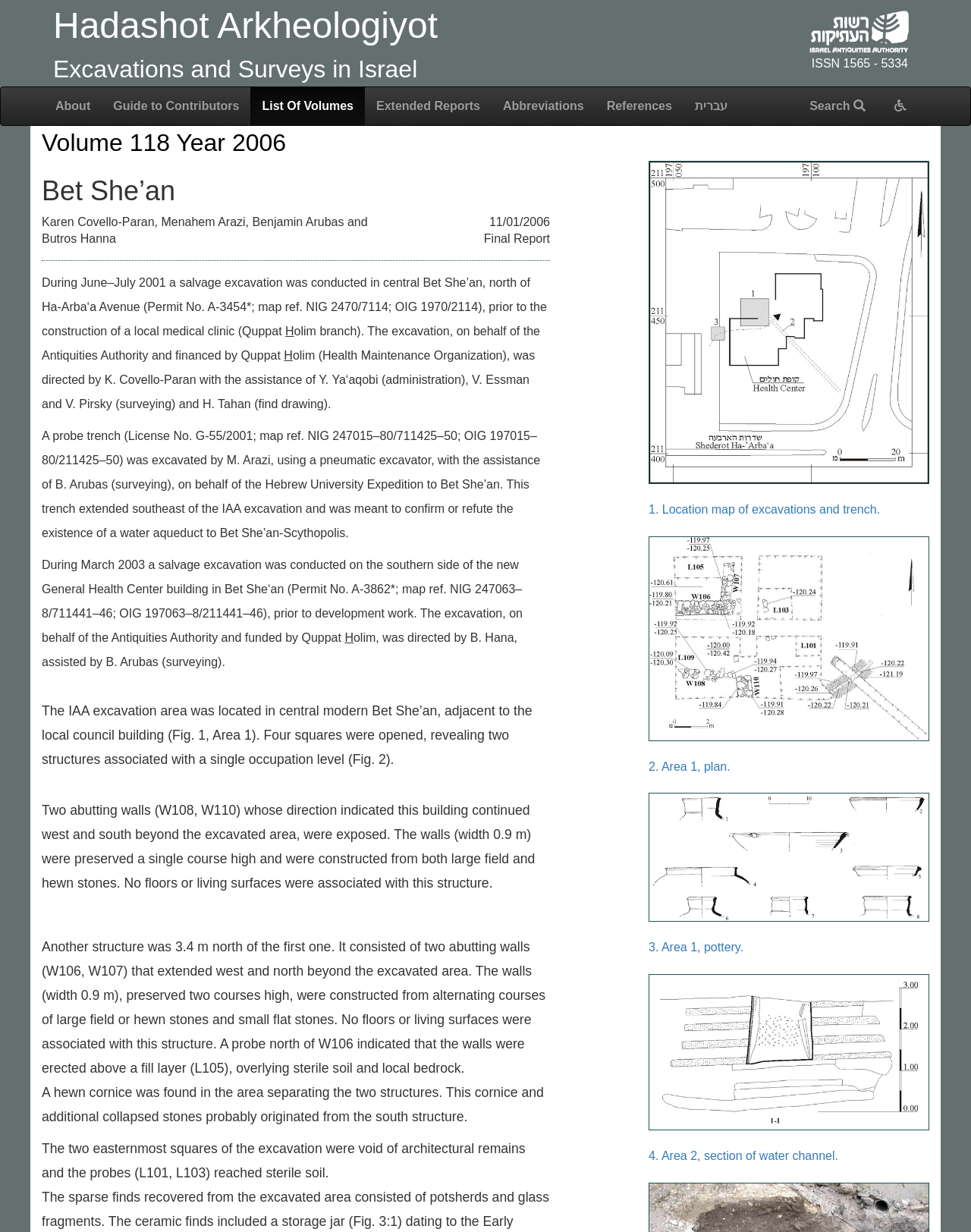Please provide the bounding box coordinates for the element that needs to be clicked to perform the following instruction: "View Volume 118 Year 2006". The coordinates should be given as four float numbers between 0 and 1, i.e., [left, top, right, bottom].

[0.043, 0.105, 0.295, 0.127]